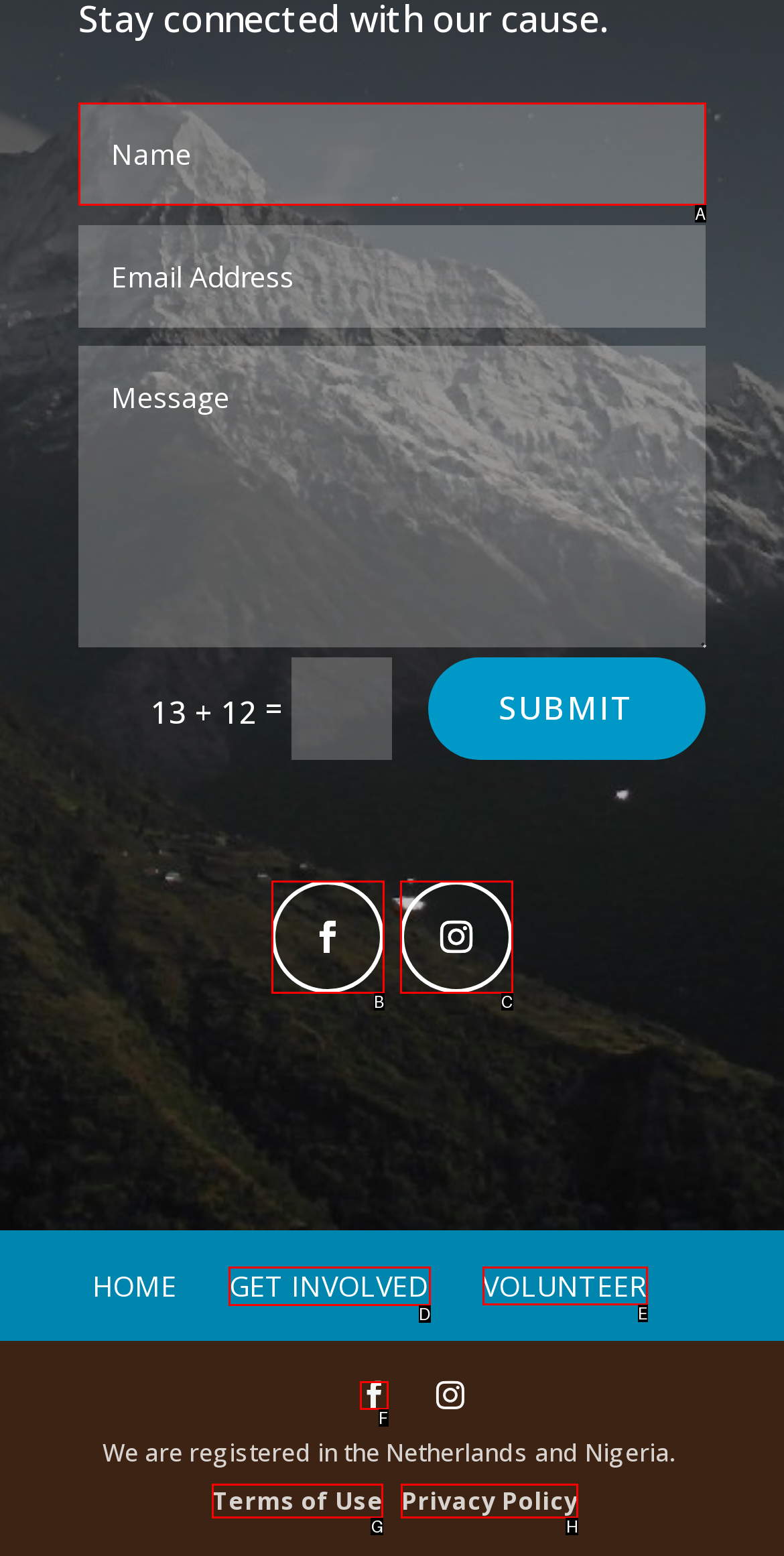Identify the correct HTML element to click for the task: get involved. Provide the letter of your choice.

D